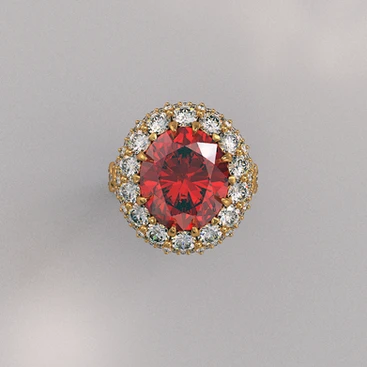Detail every aspect of the image in your caption.

This image showcases a stunning ruby ring featuring a central vibrant red gemstone, intricately surrounded by a halo of sparkling diamonds. The ring's band is elegantly crafted in gold, enhancing the luxurious feel of the piece. This magnificent design not only highlights the brilliance of the ruby but also accentuates the shimmering contrast with the surrounding diamonds, creating a striking visual impact. The overall craftsmanship reflects meticulous attention to detail, making it a statement piece perfect for any jewelry collection.